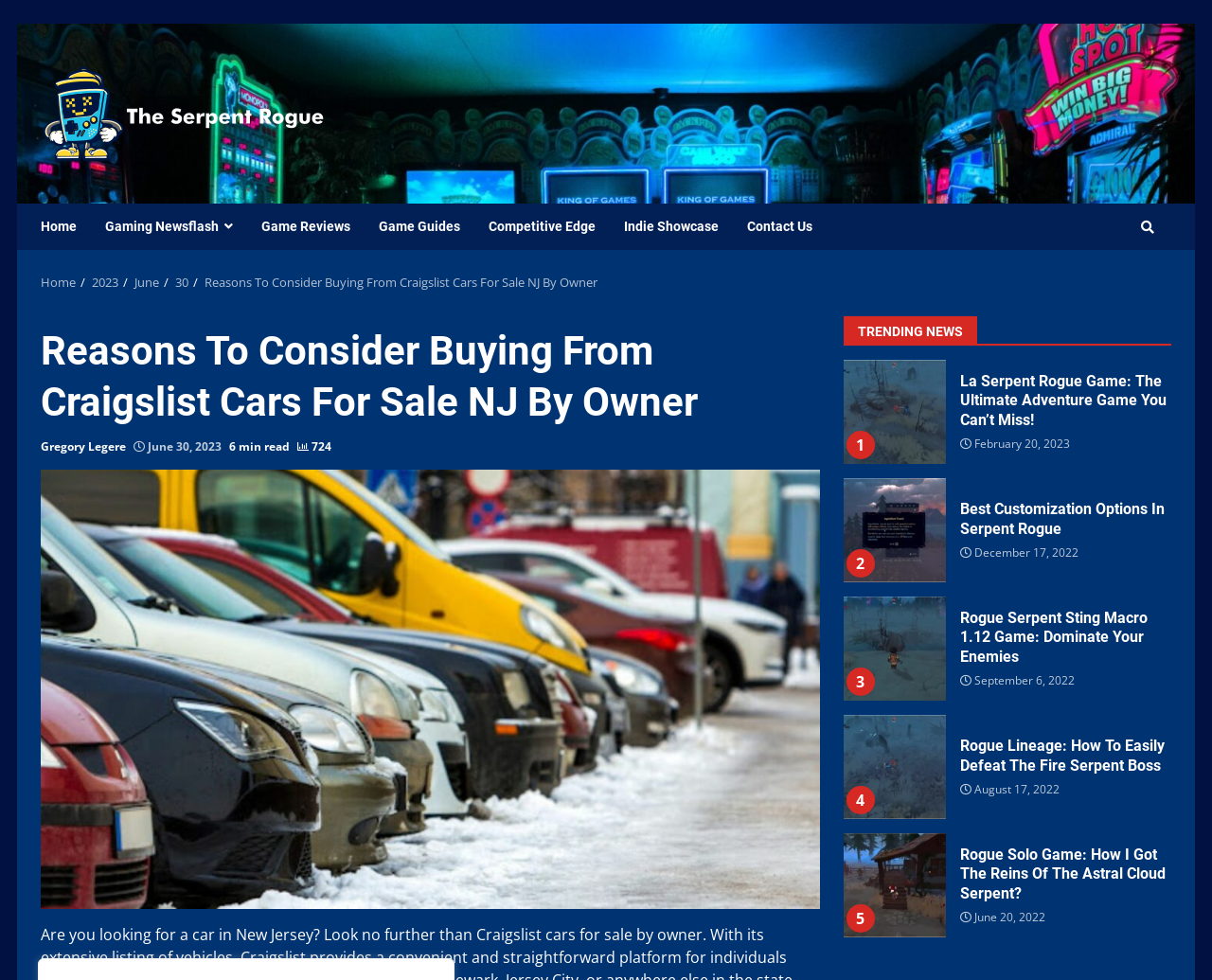Locate the primary headline on the webpage and provide its text.

Reasons To Consider Buying From Craigslist Cars For Sale NJ By Owner